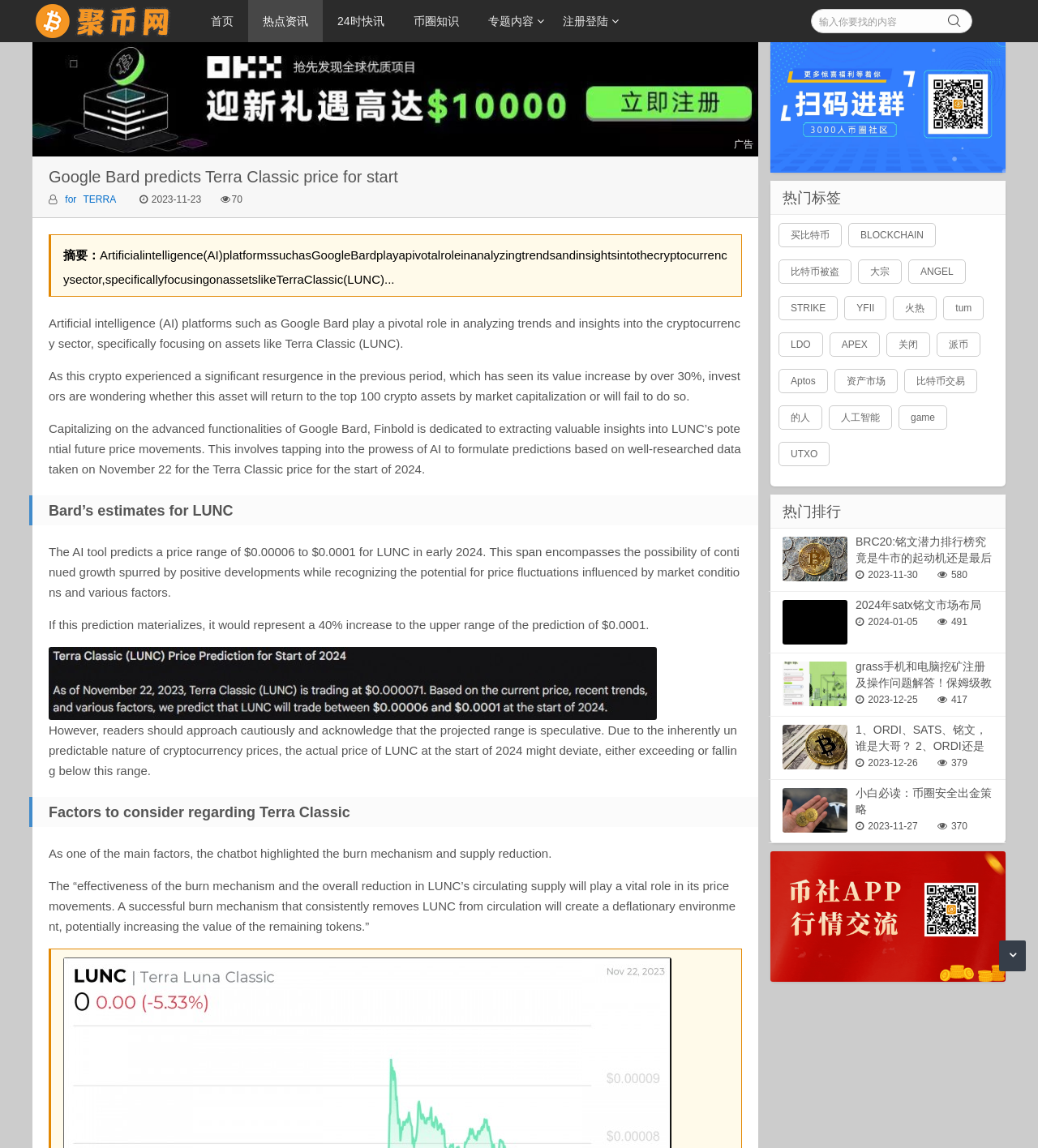What is the purpose of Finbold?
Examine the image and provide an in-depth answer to the question.

According to the article, Finbold is dedicated to extracting valuable insights into LUNC’s potential future price movements by capitalizing on the advanced functionalities of Google Bard.